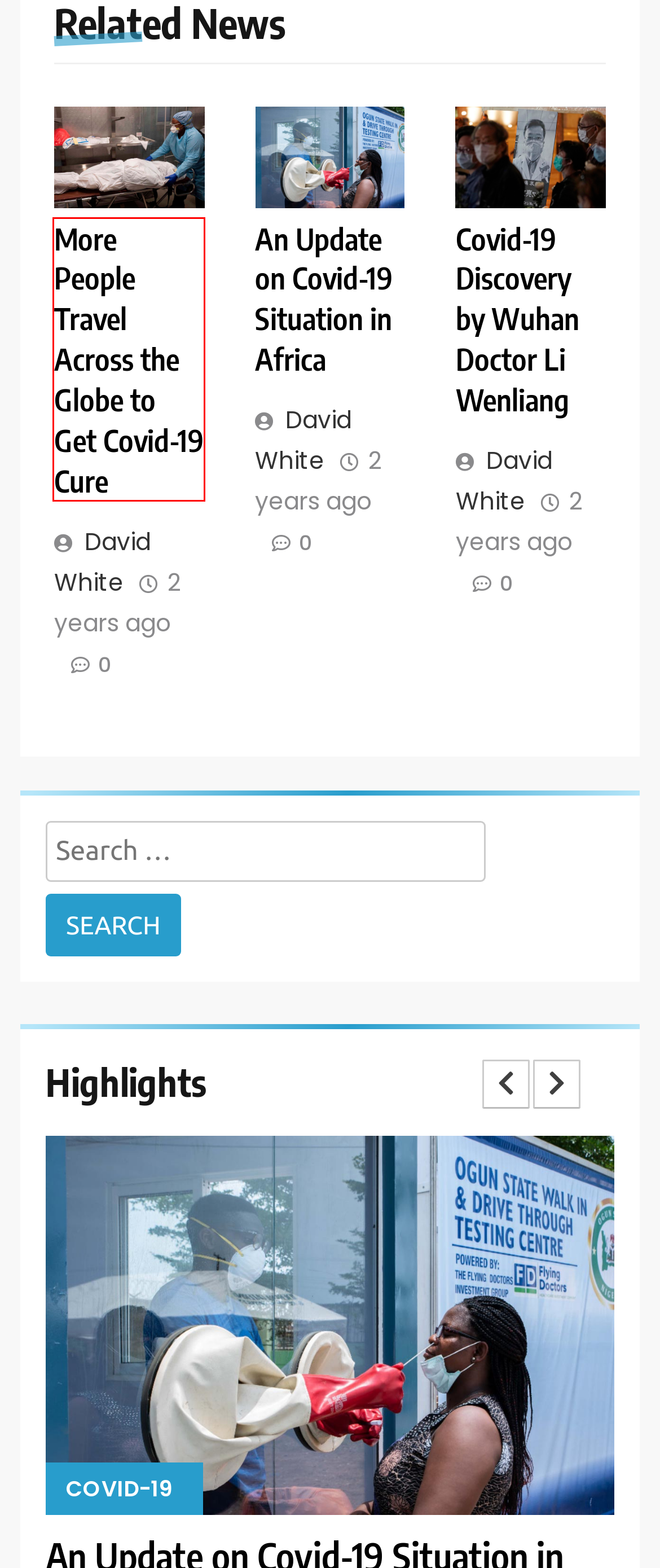You have a screenshot of a webpage with a red bounding box around an element. Identify the webpage description that best fits the new page that appears after clicking the selected element in the red bounding box. Here are the candidates:
A. Clinical & Medical Archives - Bioethics Today
B. The World Facing Shortage of Healthcare Human Resources - Bioethics Today
C. More People Travel Across the Globe to Get Covid-19 Cure - Bioethics Today
D. Bioethics Research Archives - Bioethics Today
E. COVID-19 Archives - Bioethics Today
F. The Increasing Number of Women Who Travel for Abortions - Bioethics Today
G. David White, Author at Bioethics Today
H. Bioethics Today

C